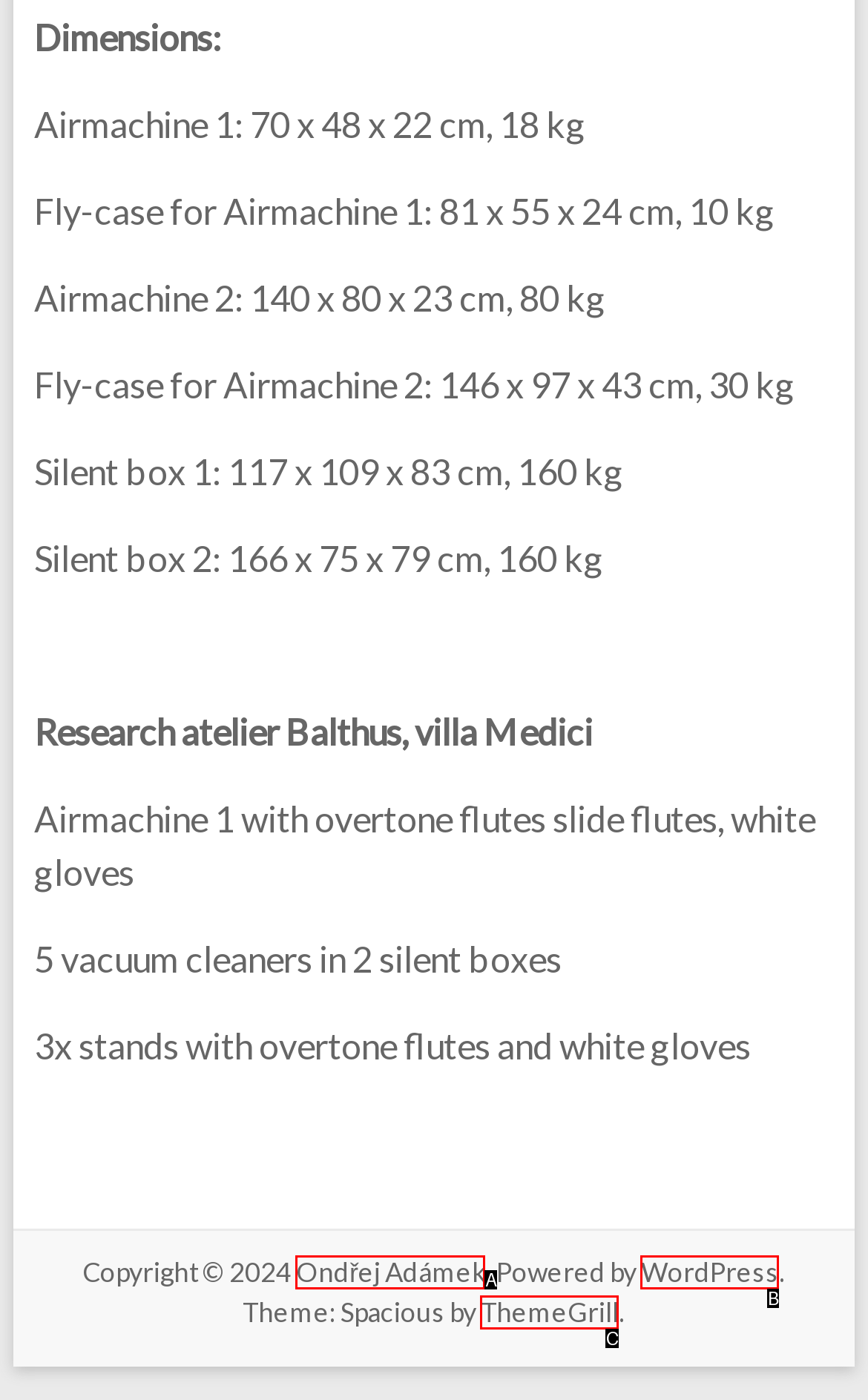Identify the option that corresponds to the given description: WordPress. Reply with the letter of the chosen option directly.

B